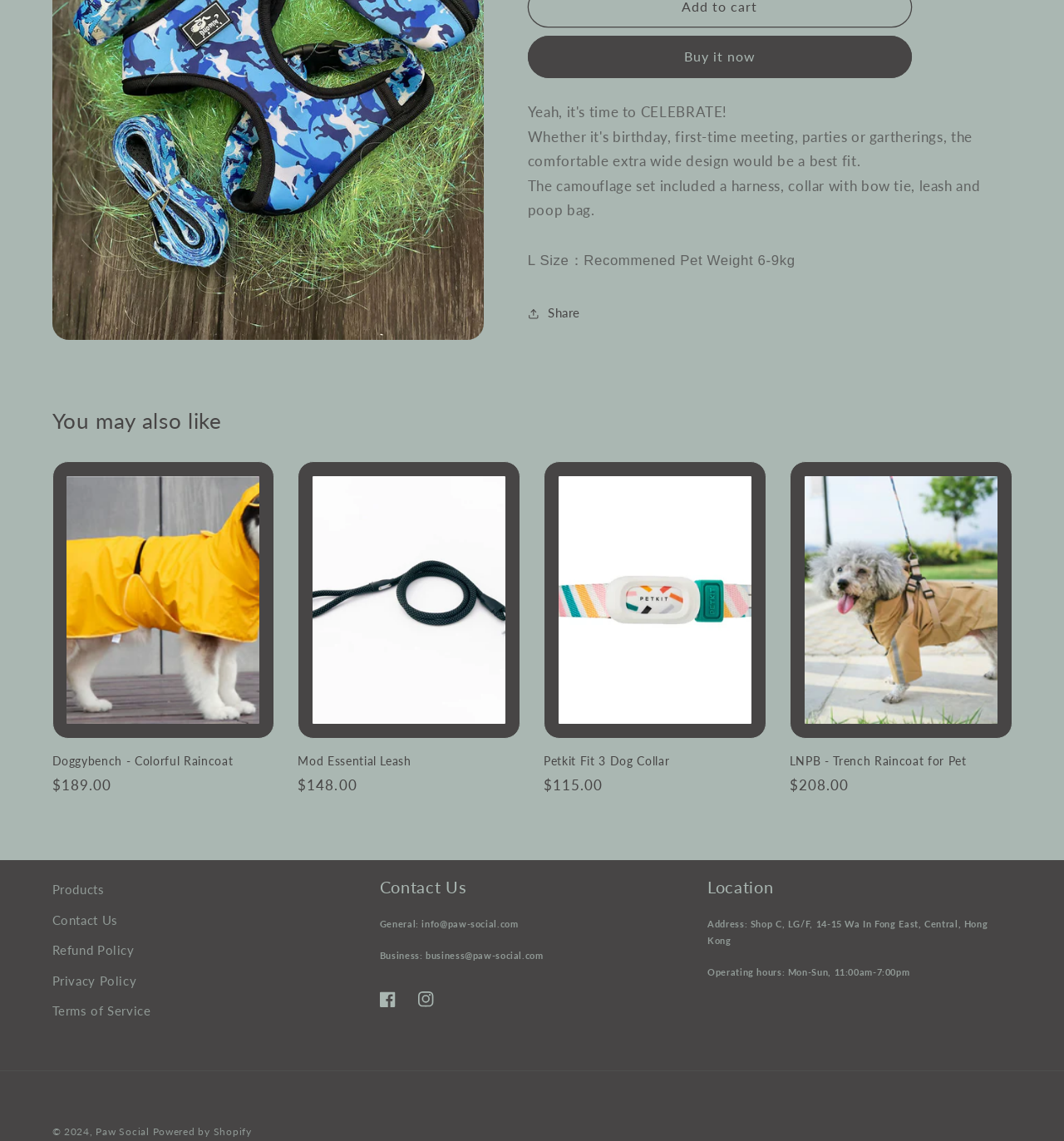Find the bounding box coordinates for the HTML element described in this sentence: "Doggybench - Colorful Raincoat". Provide the coordinates as four float numbers between 0 and 1, in the format [left, top, right, bottom].

[0.049, 0.661, 0.258, 0.674]